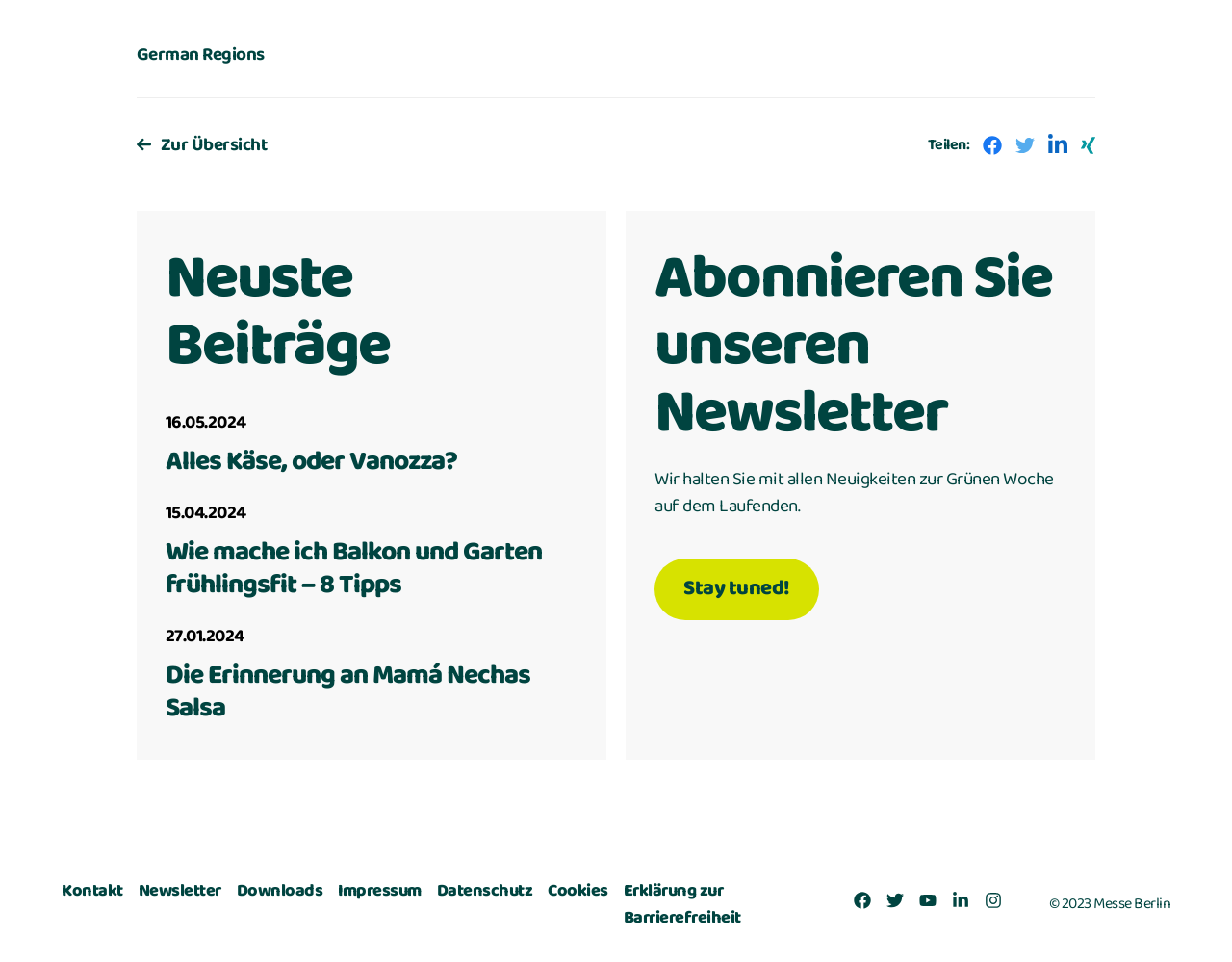Respond with a single word or phrase:
What is the purpose of the newsletter?

Stay updated with news